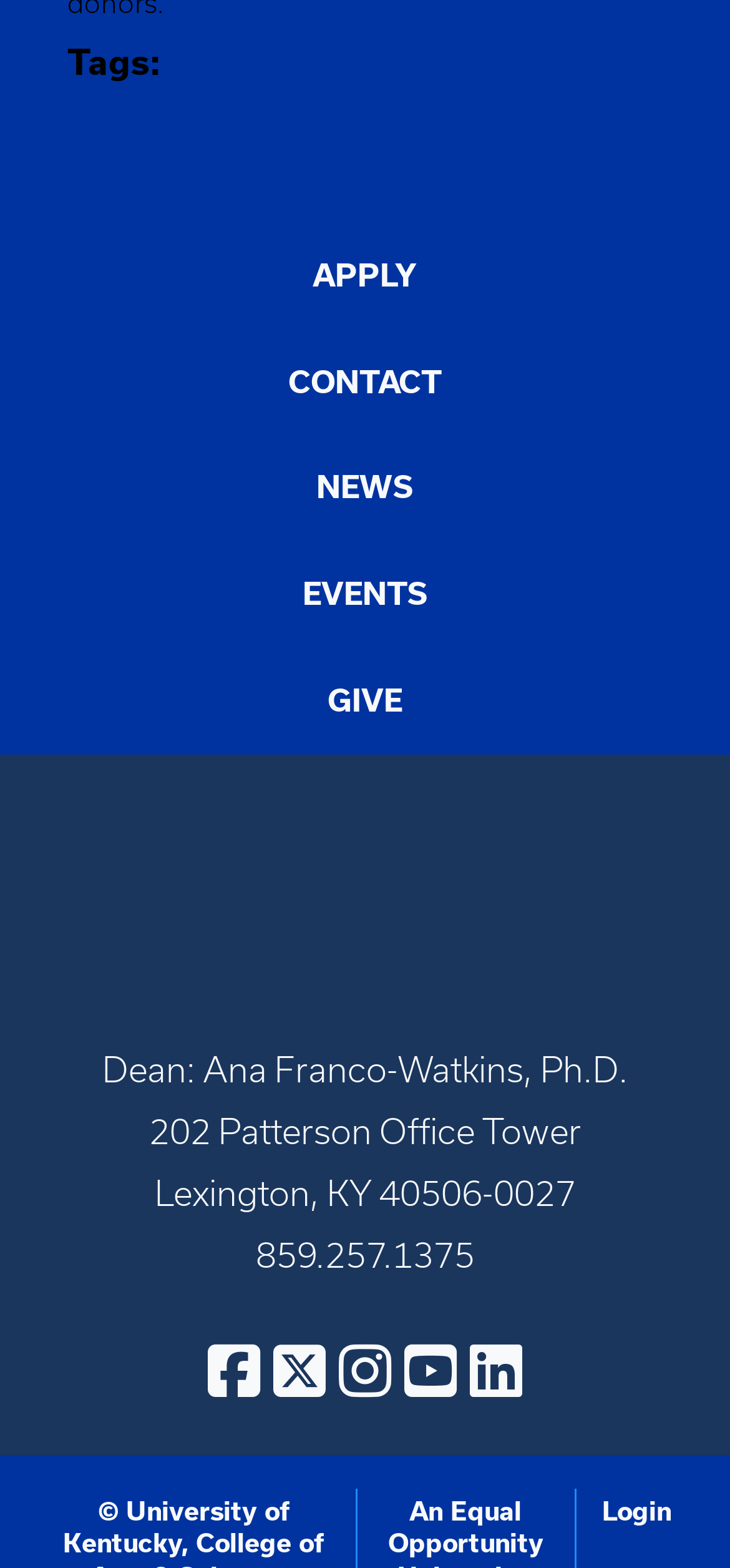Bounding box coordinates should be in the format (top-left x, top-left y, bottom-right x, bottom-right y) and all values should be floating point numbers between 0 and 1. Determine the bounding box coordinate for the UI element described as: parent_node: Possibilities Magazine – English

None